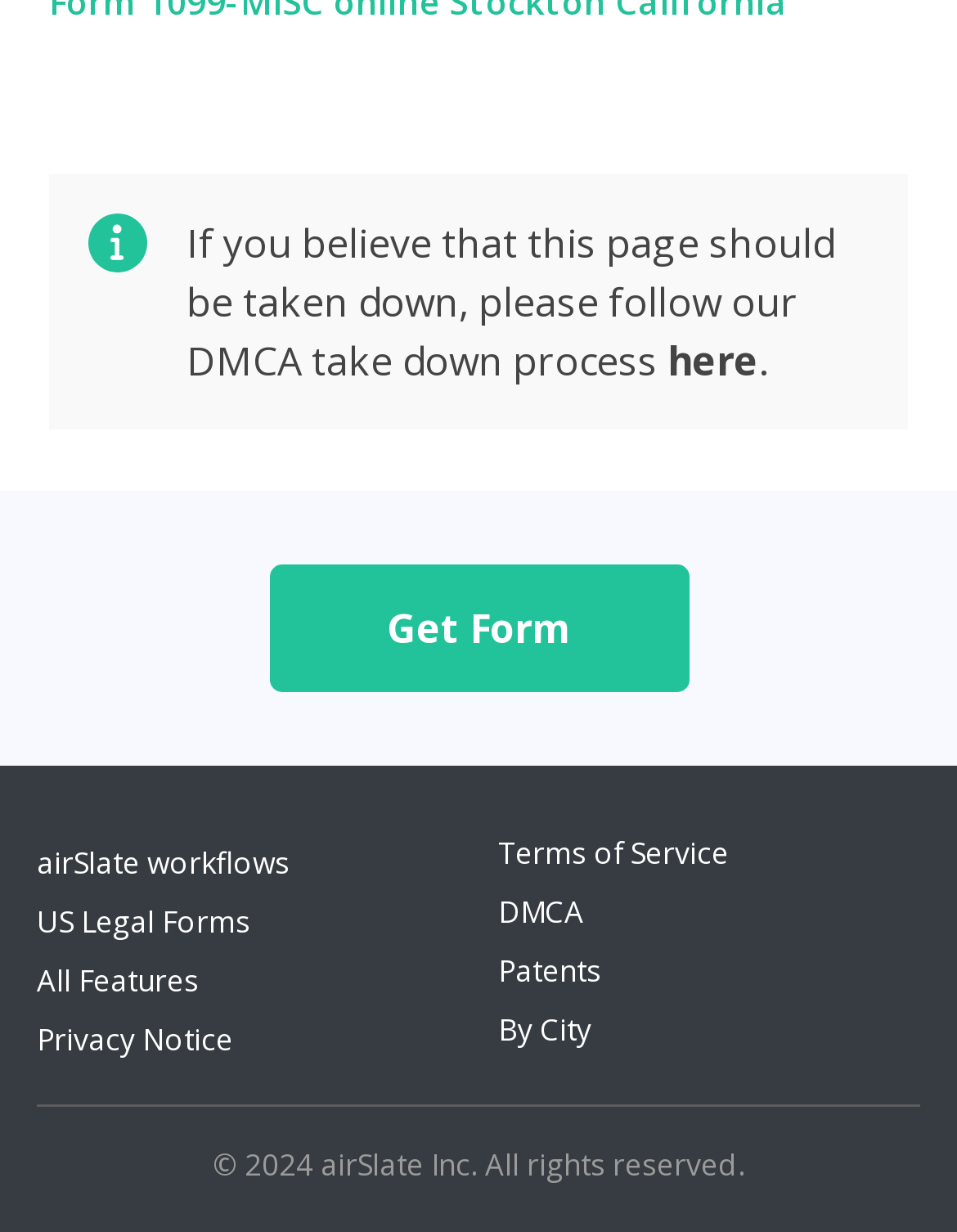Given the element description: "here", predict the bounding box coordinates of the UI element it refers to, using four float numbers between 0 and 1, i.e., [left, top, right, bottom].

[0.697, 0.271, 0.792, 0.315]